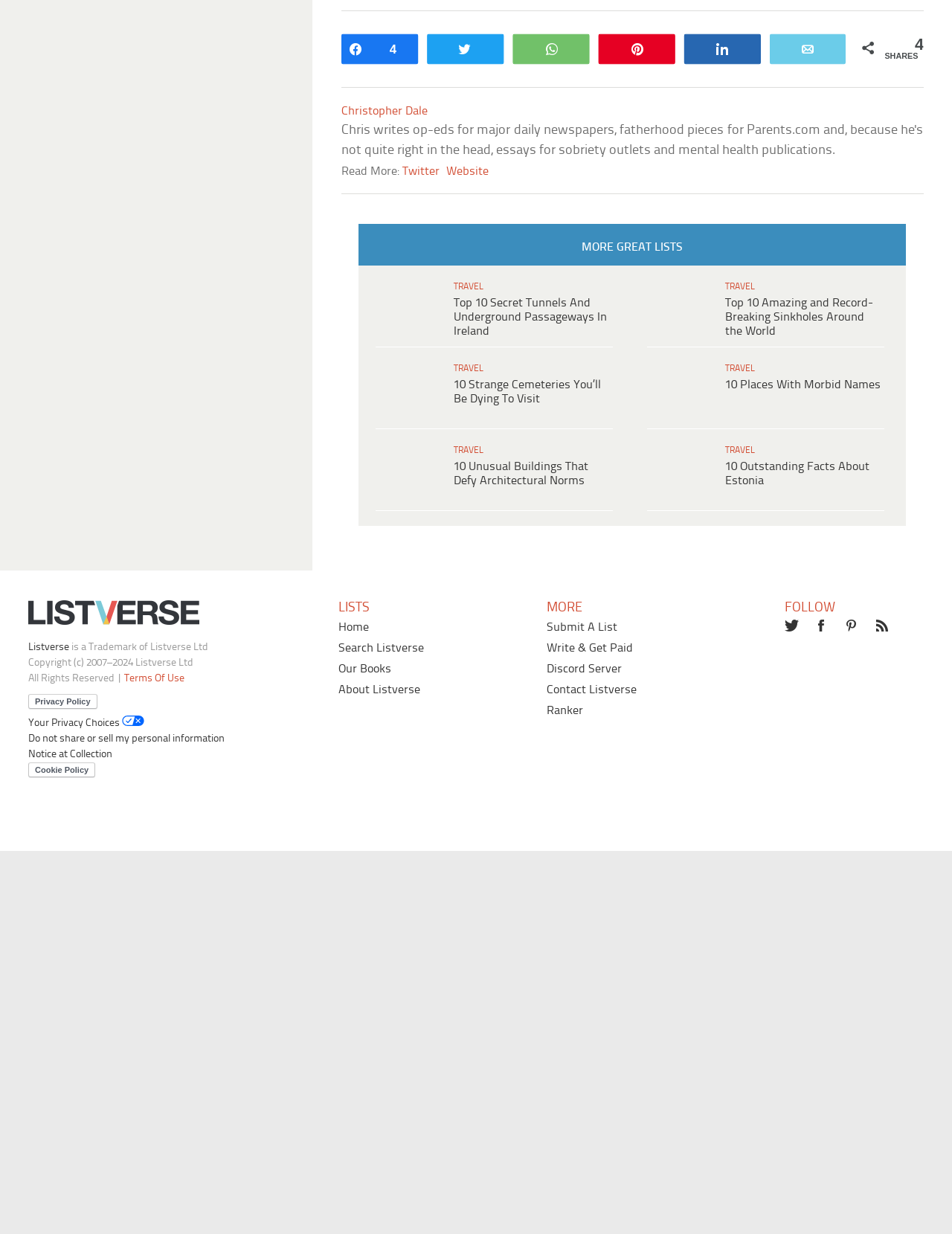Identify the bounding box coordinates of the area that should be clicked in order to complete the given instruction: "Visit the website of the author Jamie Frater". The bounding box coordinates should be four float numbers between 0 and 1, i.e., [left, top, right, bottom].

[0.512, 0.527, 0.586, 0.538]